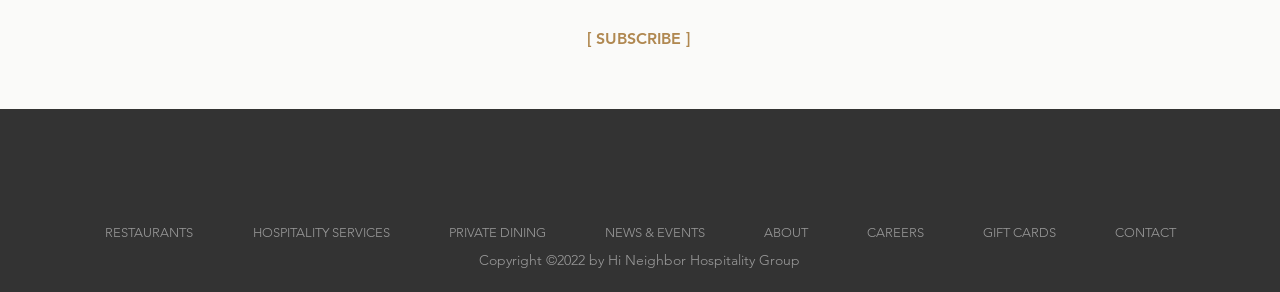Pinpoint the bounding box coordinates for the area that should be clicked to perform the following instruction: "View restaurants".

[0.059, 0.696, 0.175, 0.902]